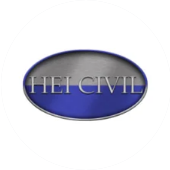What is the company's commitment represented by the logo?
Based on the visual content, answer with a single word or a brief phrase.

Excellence in civil engineering and infrastructure development